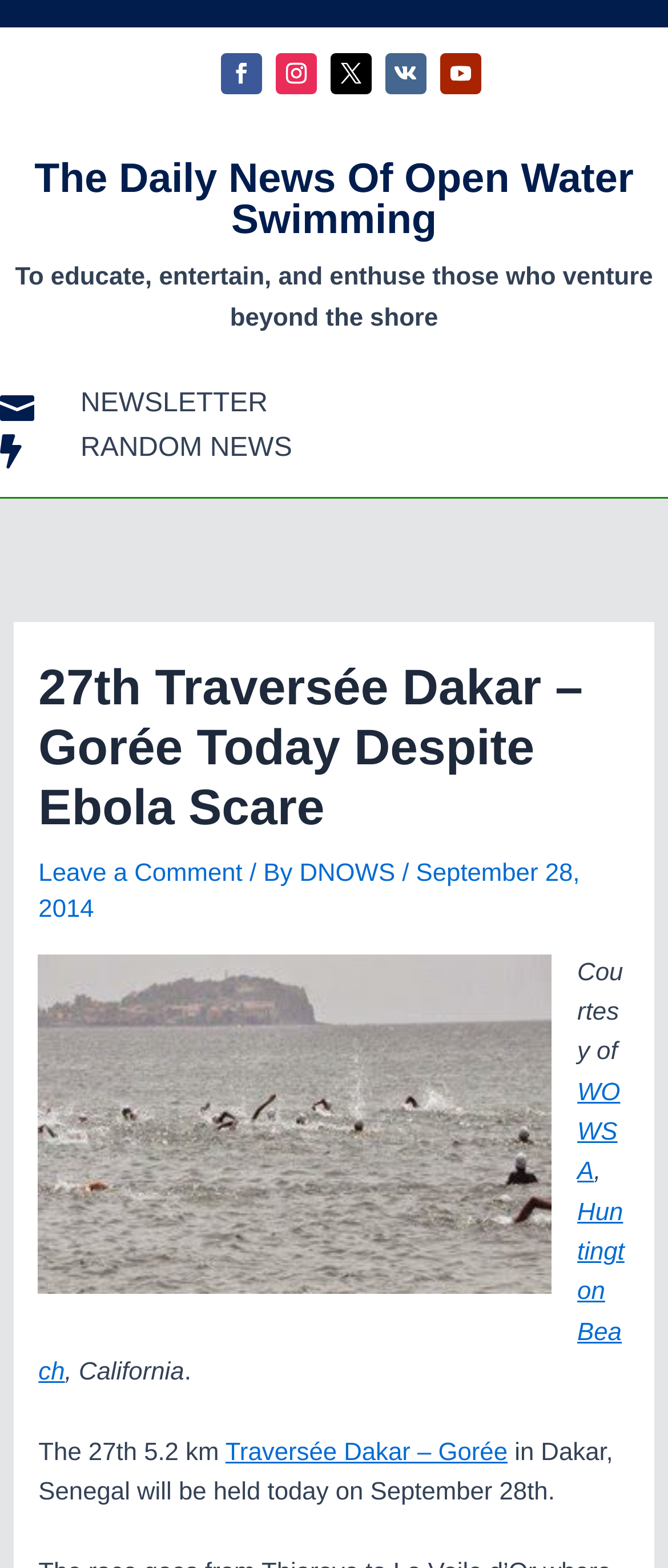From the given element description: "Traversée Dakar – Gorée", find the bounding box for the UI element. Provide the coordinates as four float numbers between 0 and 1, in the order [left, top, right, bottom].

[0.337, 0.918, 0.76, 0.935]